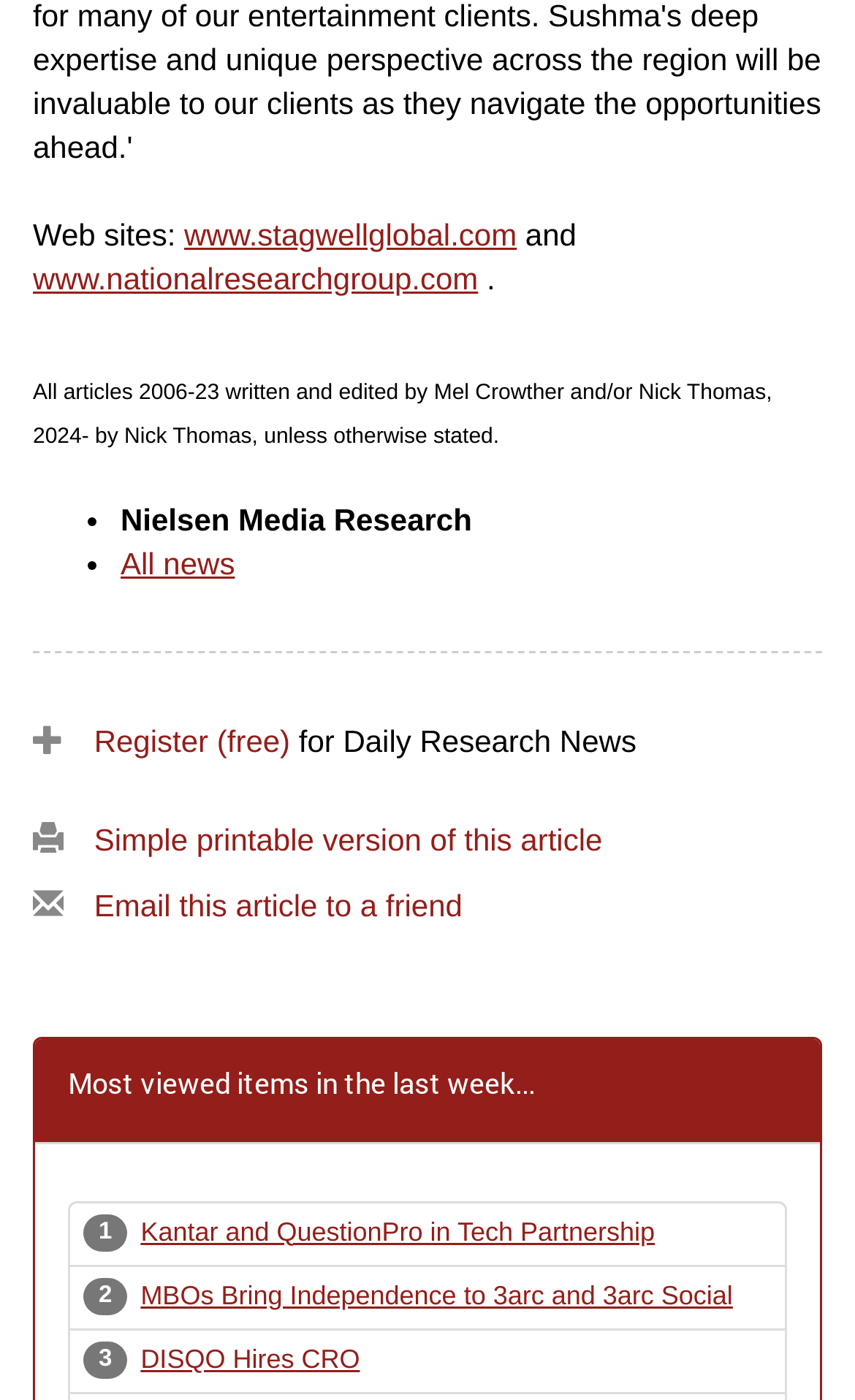Locate the bounding box coordinates of the clickable area to execute the instruction: "Register for Daily Research News". Provide the coordinates as four float numbers between 0 and 1, represented as [left, top, right, bottom].

[0.11, 0.517, 0.339, 0.542]